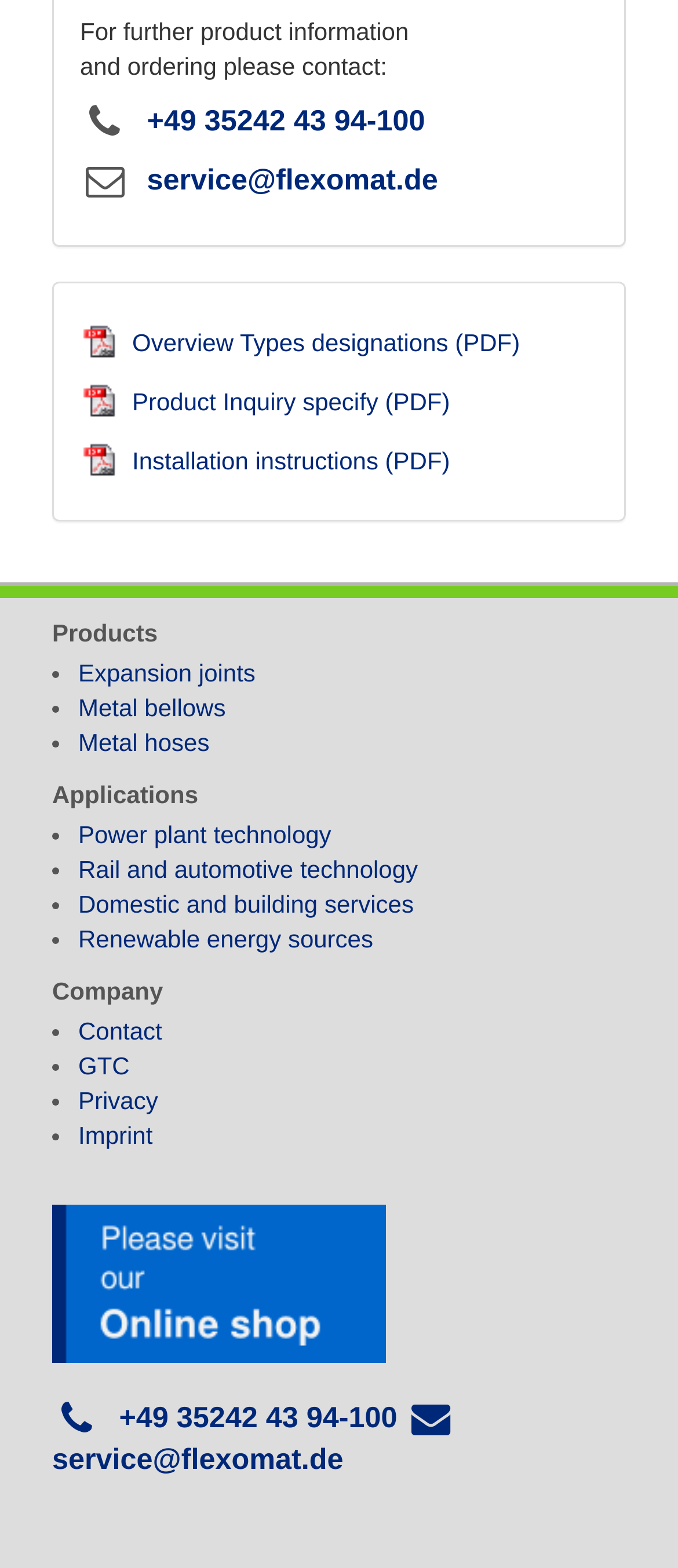Provide a brief response using a word or short phrase to this question:
What is the email address for service?

service@flexomat.de